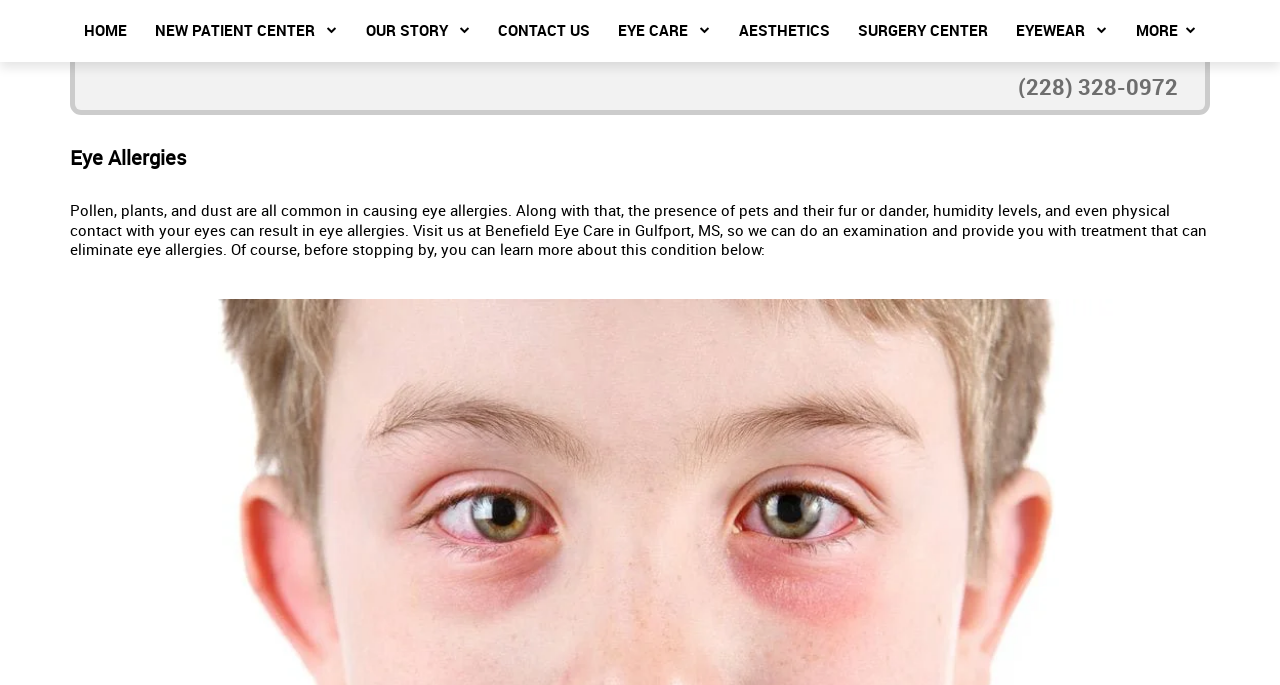What is the topic discussed in the main content of the webpage?
We need a detailed and exhaustive answer to the question. Please elaborate.

I read the main content of the webpage and found that it discusses eye allergies, including the causes and treatment options.